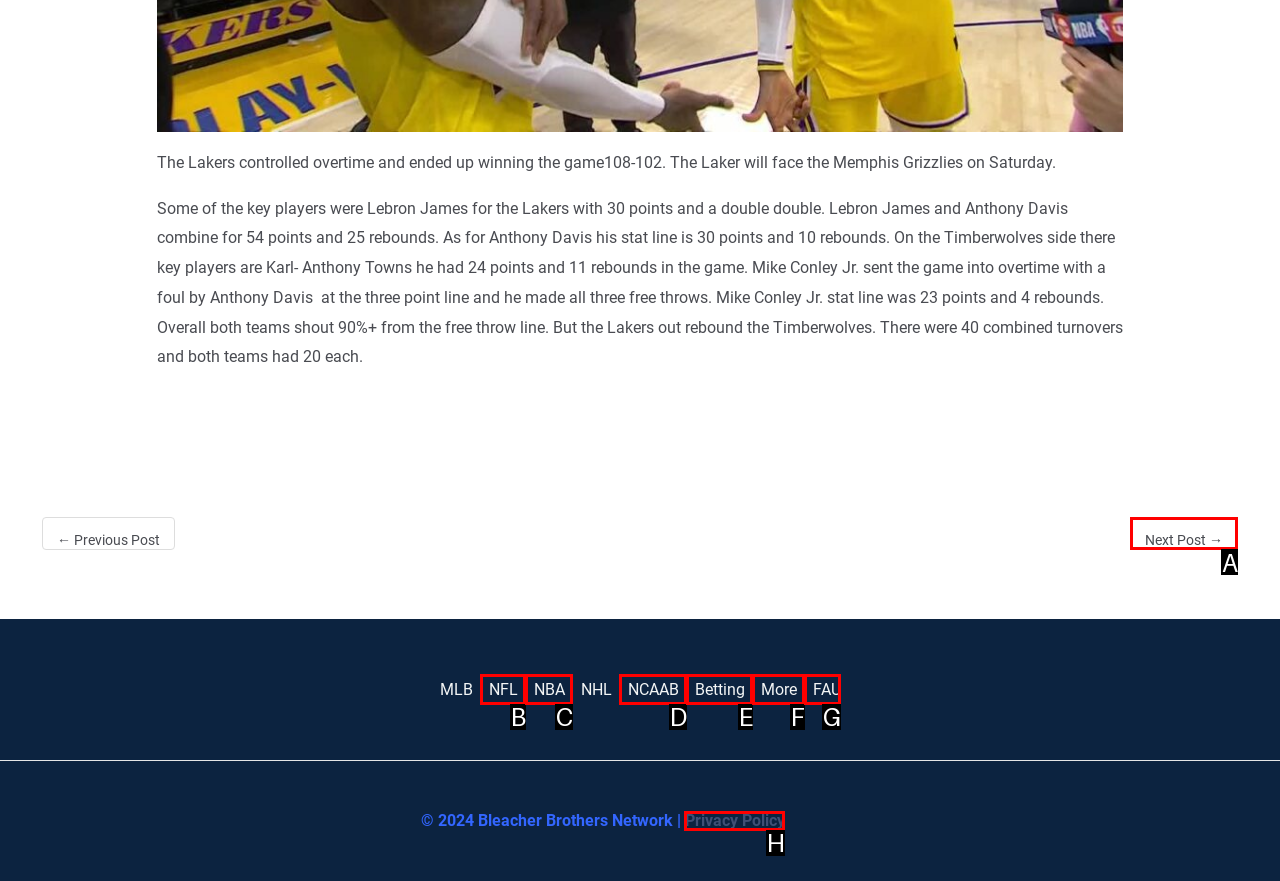Indicate which red-bounded element should be clicked to perform the task: go to next post Answer with the letter of the correct option.

A